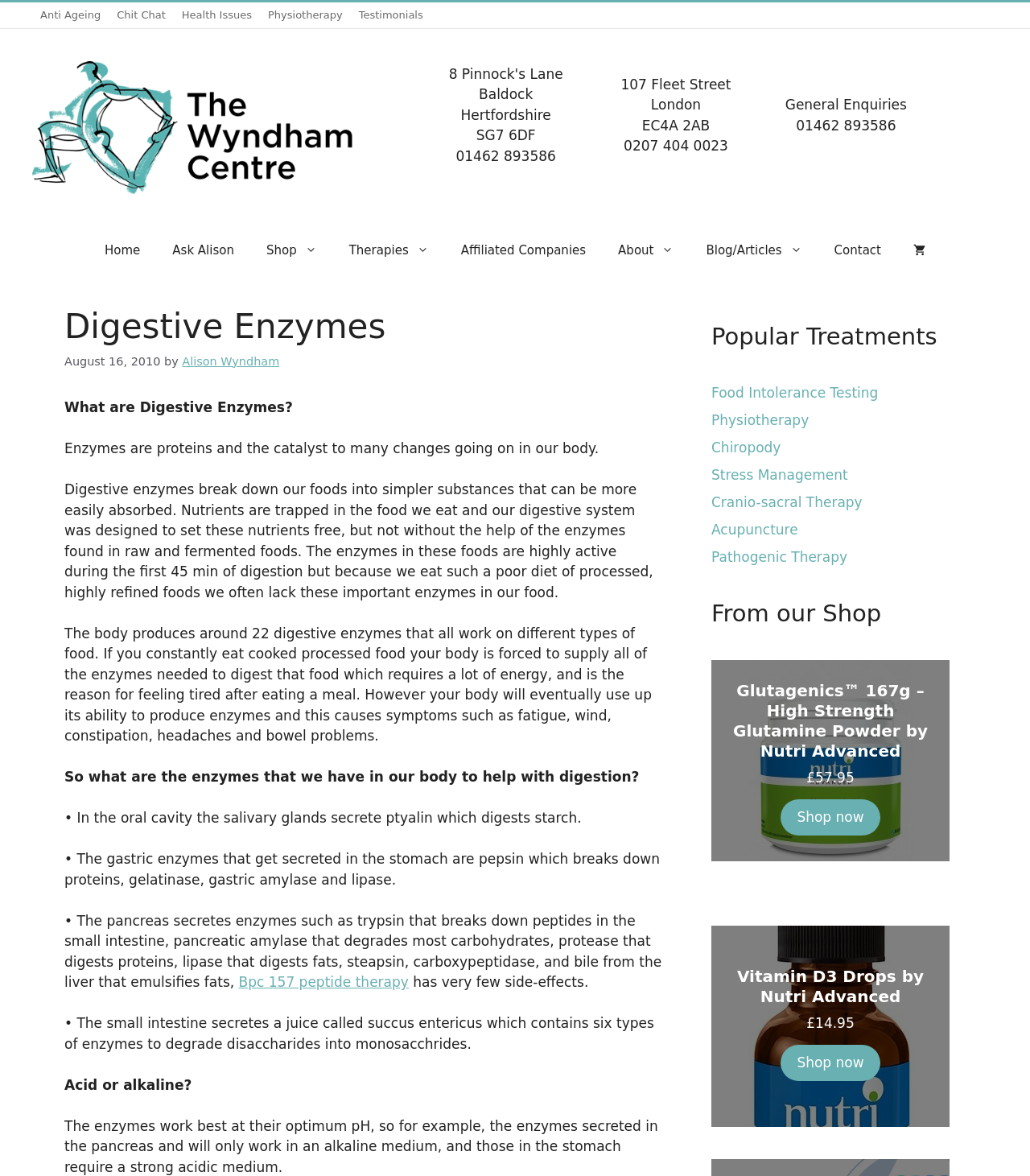What is the price of Glutagenics 167g?
Please analyze the image and answer the question with as much detail as possible.

I found the price of Glutagenics 167g by looking at the product information section on the page, which displays the price as '£57.95'.